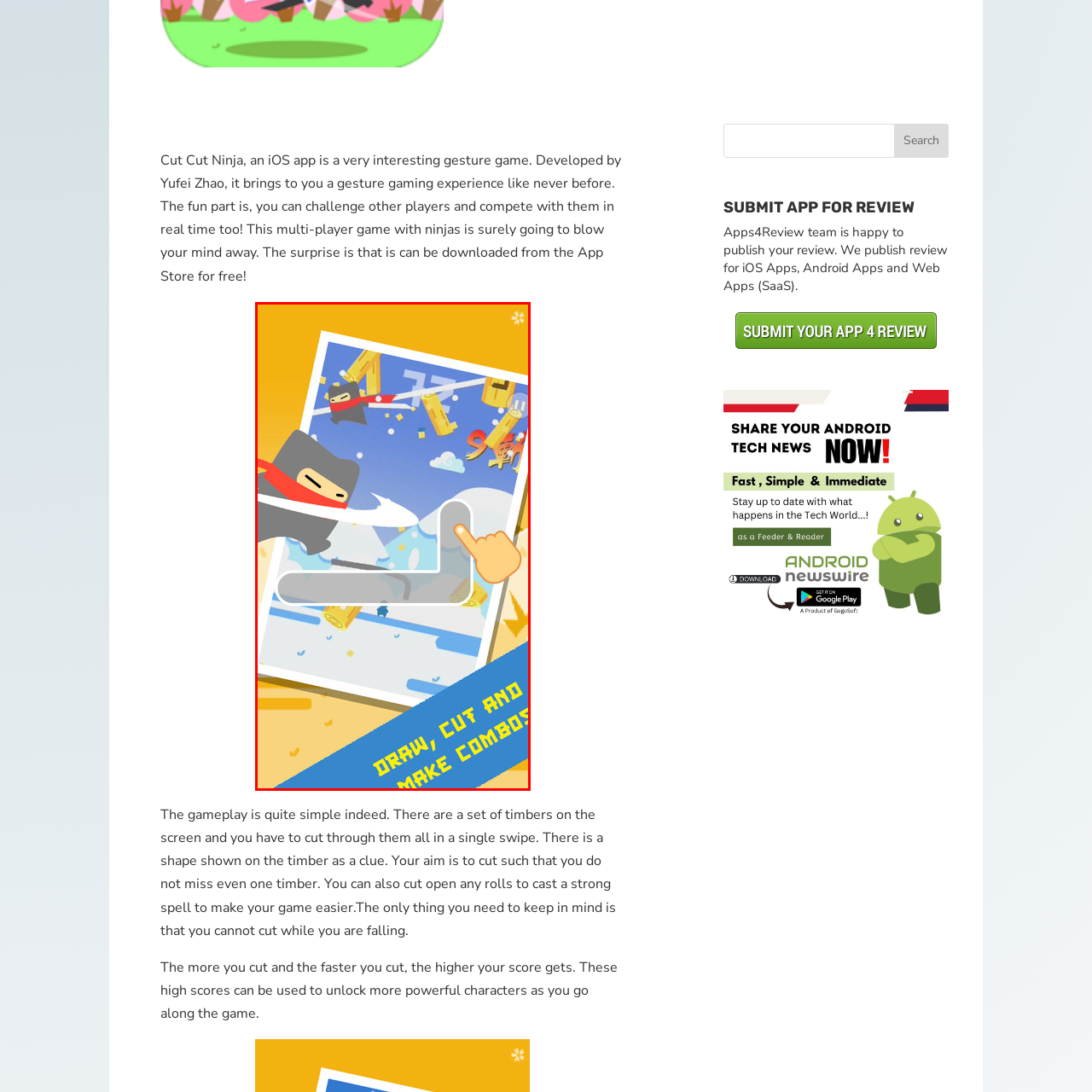What is the main objective of the game?
Pay attention to the image surrounded by the red bounding box and answer the question in detail based on the image.

The prominent caption at the bottom of the image reads 'DRAW, CUT AND MAKE COMBOS', which suggests that the main objective of the game is to perform these actions to progress and succeed.